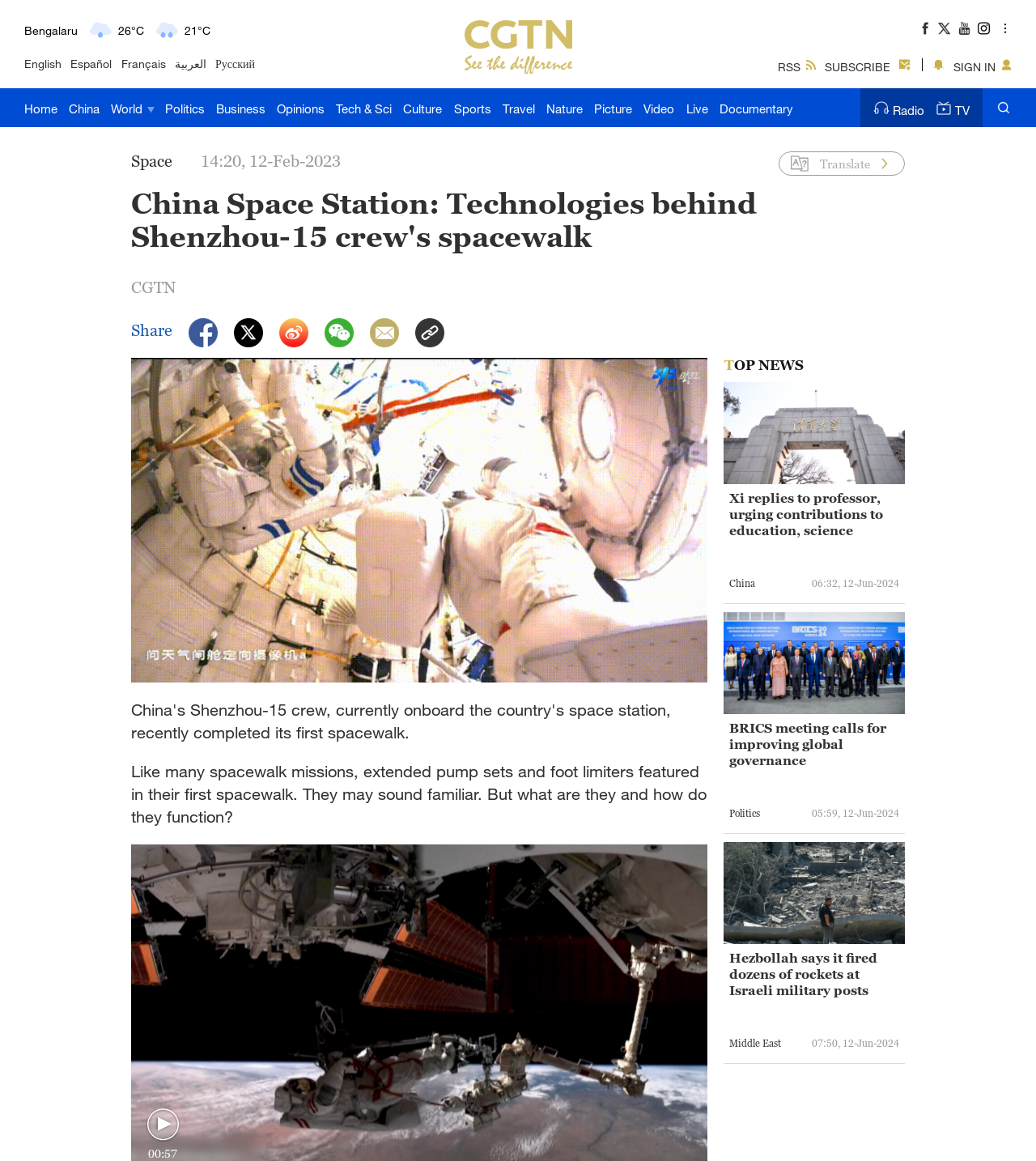What is the date and time of the article 'China Space Station: Tech behind Shenzhou-15 crew's spacewalk'?
Examine the image closely and answer the question with as much detail as possible.

I found a section on the webpage that displays the title 'China Space Station: Tech behind Shenzhou-15 crew's spacewalk'. Below the title, I found the date and time of the article, which is 14:20, 12-Feb-2023.